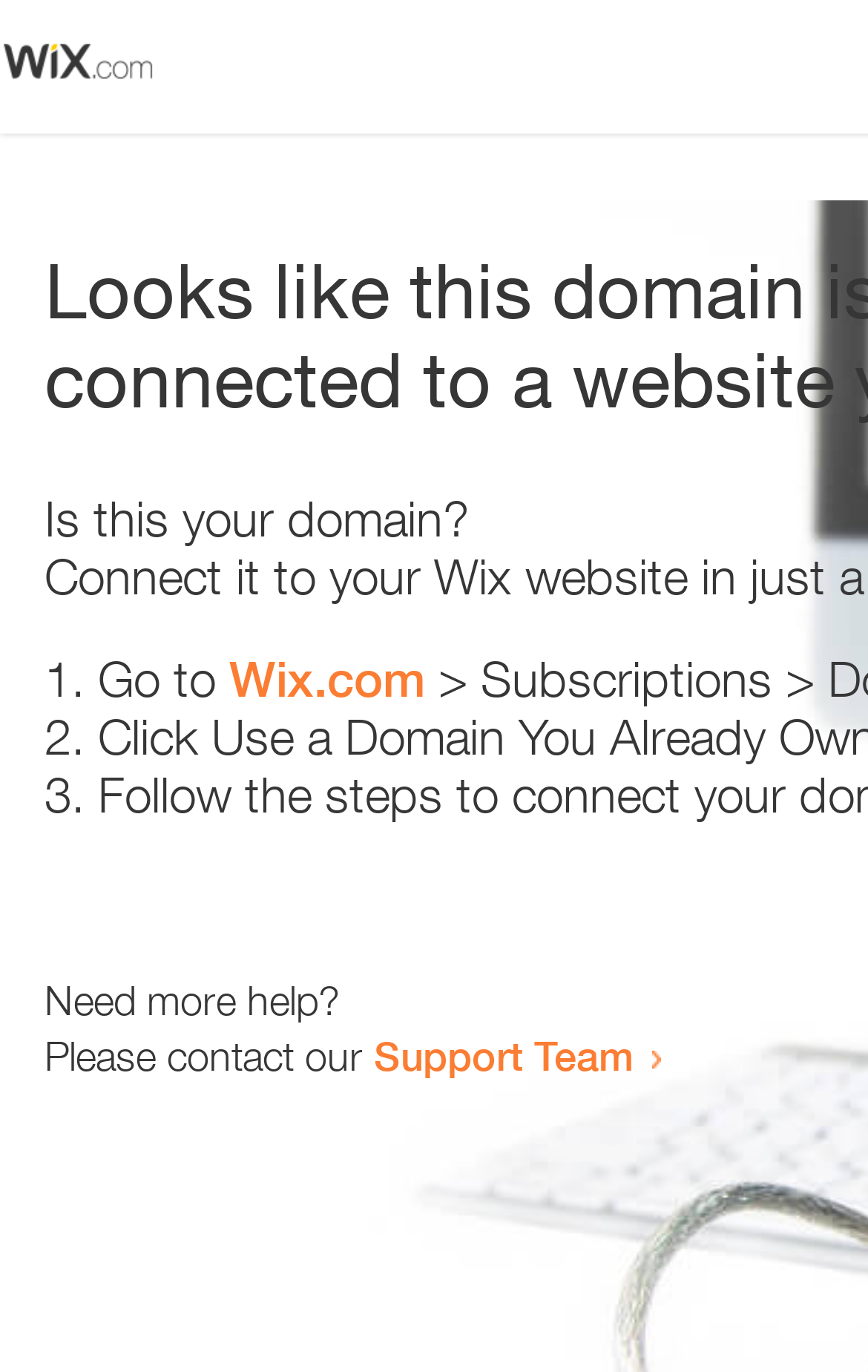Please locate and retrieve the main header text of the webpage.

Looks like this domain isn't
connected to a website yet